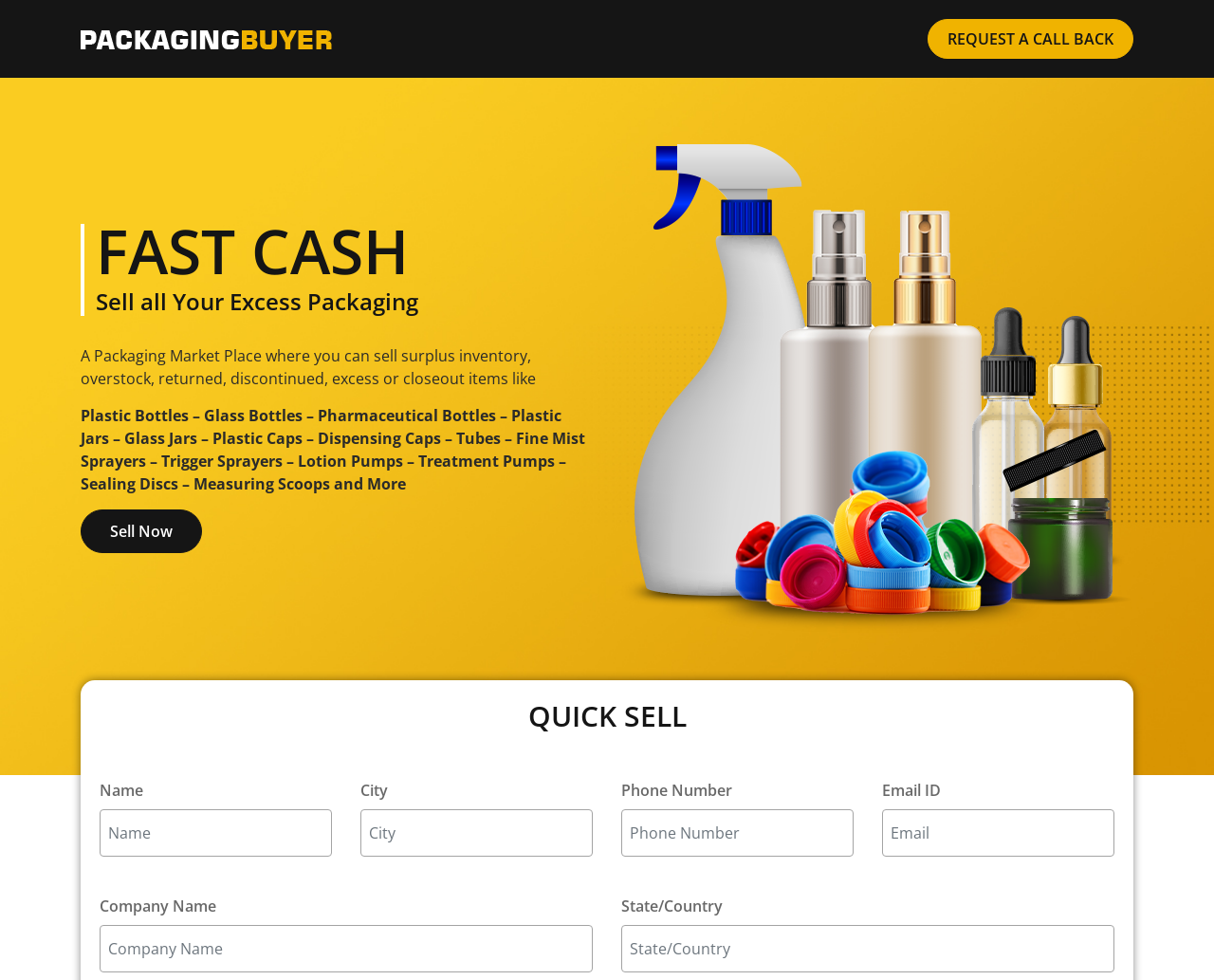Locate the bounding box coordinates of the clickable region necessary to complete the following instruction: "Enter your name". Provide the coordinates in the format of four float numbers between 0 and 1, i.e., [left, top, right, bottom].

[0.082, 0.826, 0.273, 0.874]